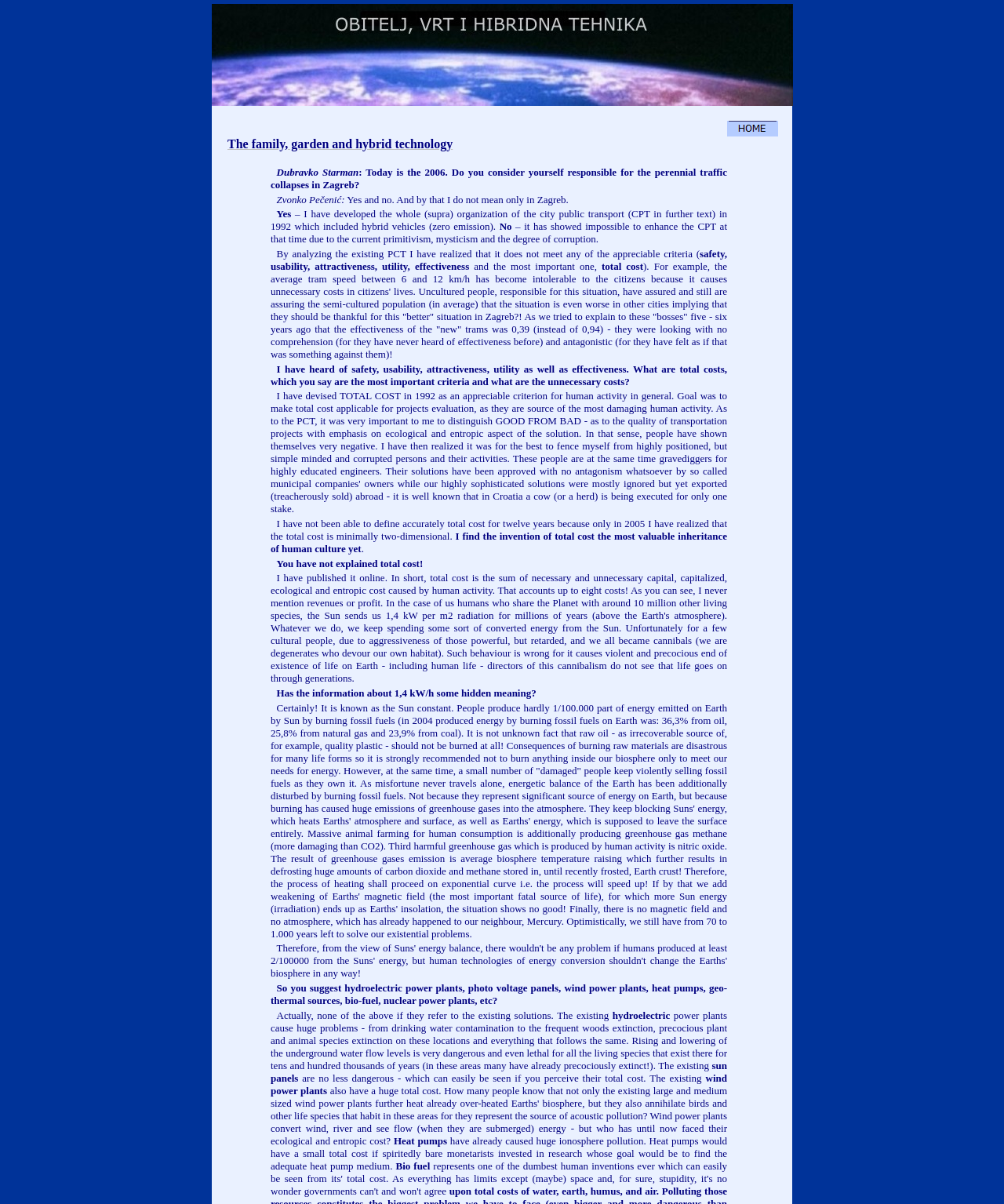Provide a brief response in the form of a single word or phrase:
What is the theme of the webpage?

Family, garden, and hybrid technology